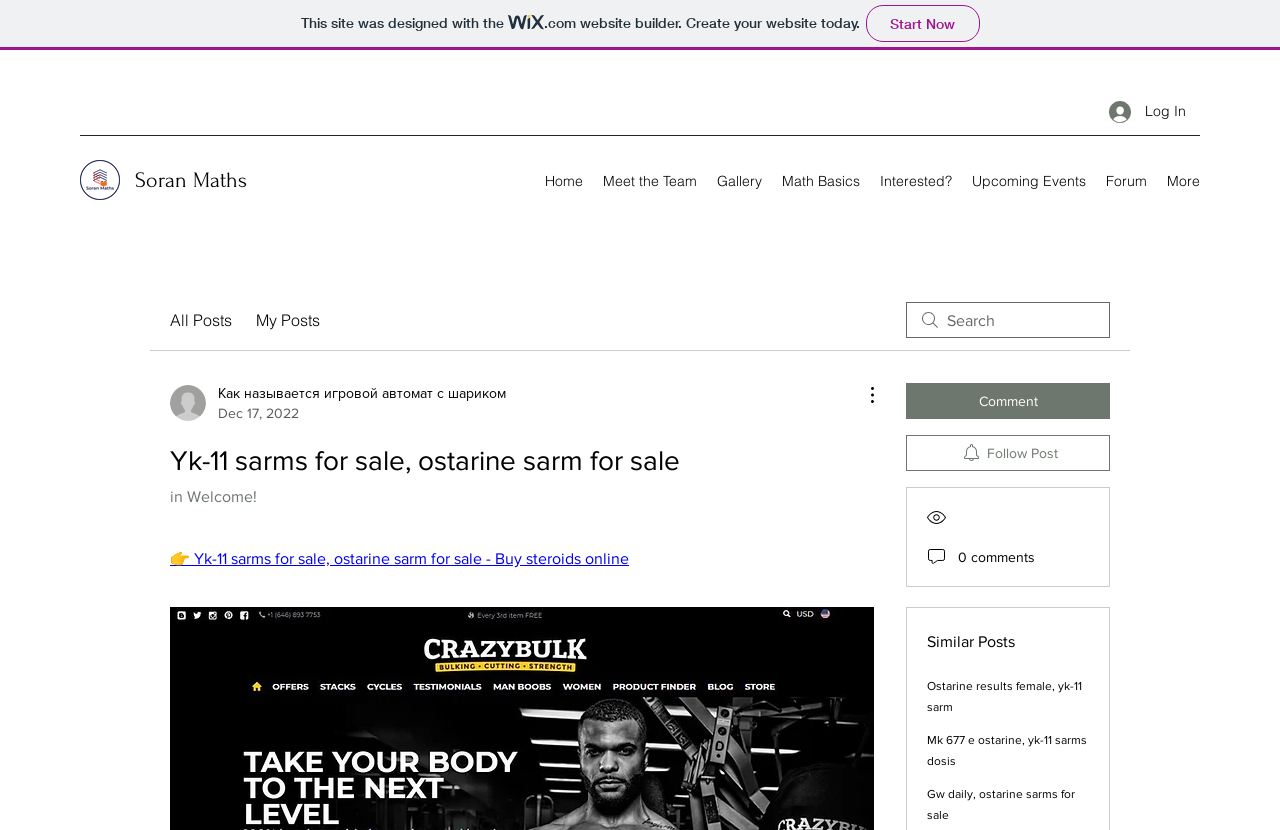What type of content is available on this site?
Identify the answer in the screenshot and reply with a single word or phrase.

Steroids and sarms for sale